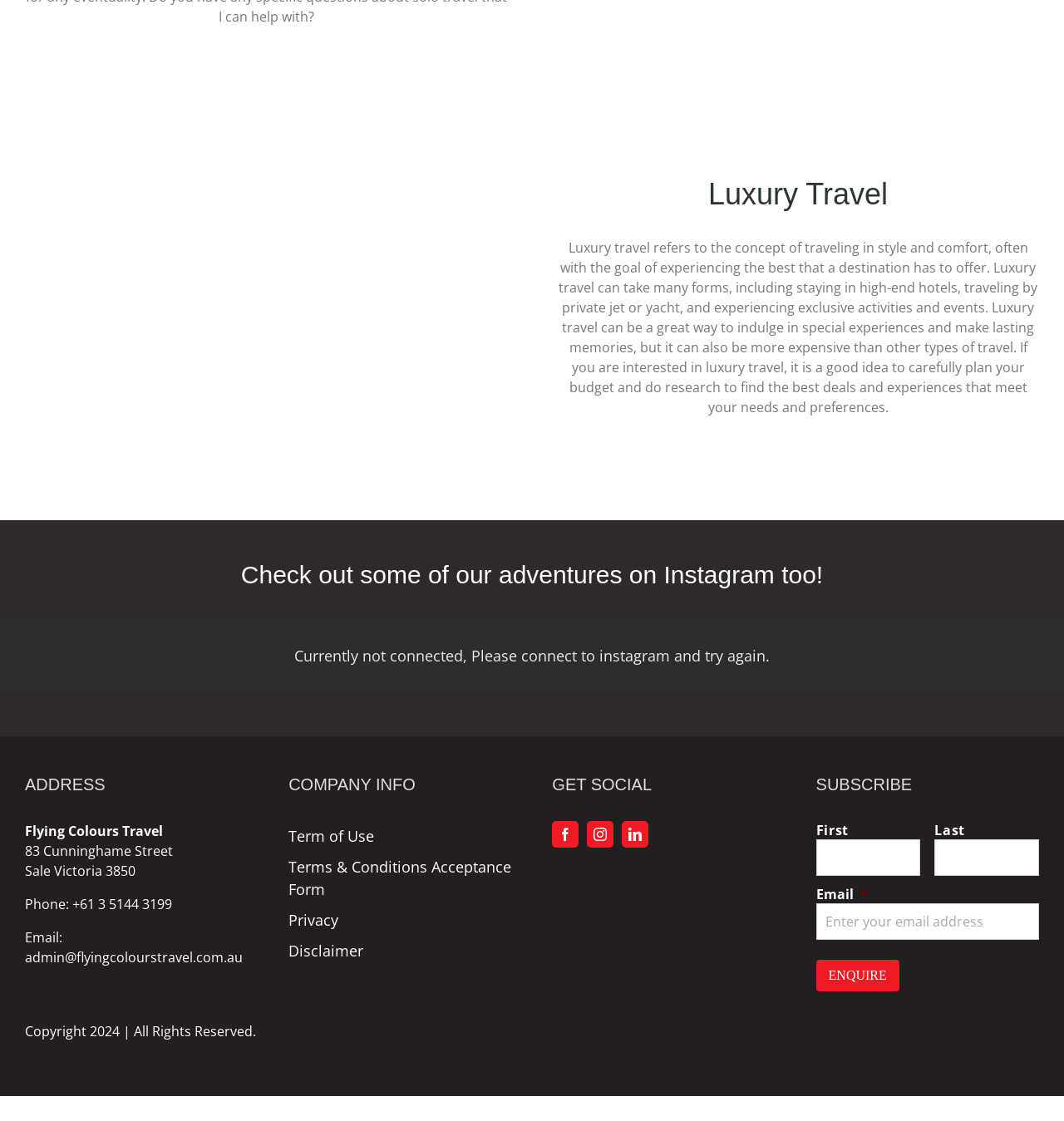Using a single word or phrase, answer the following question: 
What is the concept of luxury travel?

Traveling in style and comfort